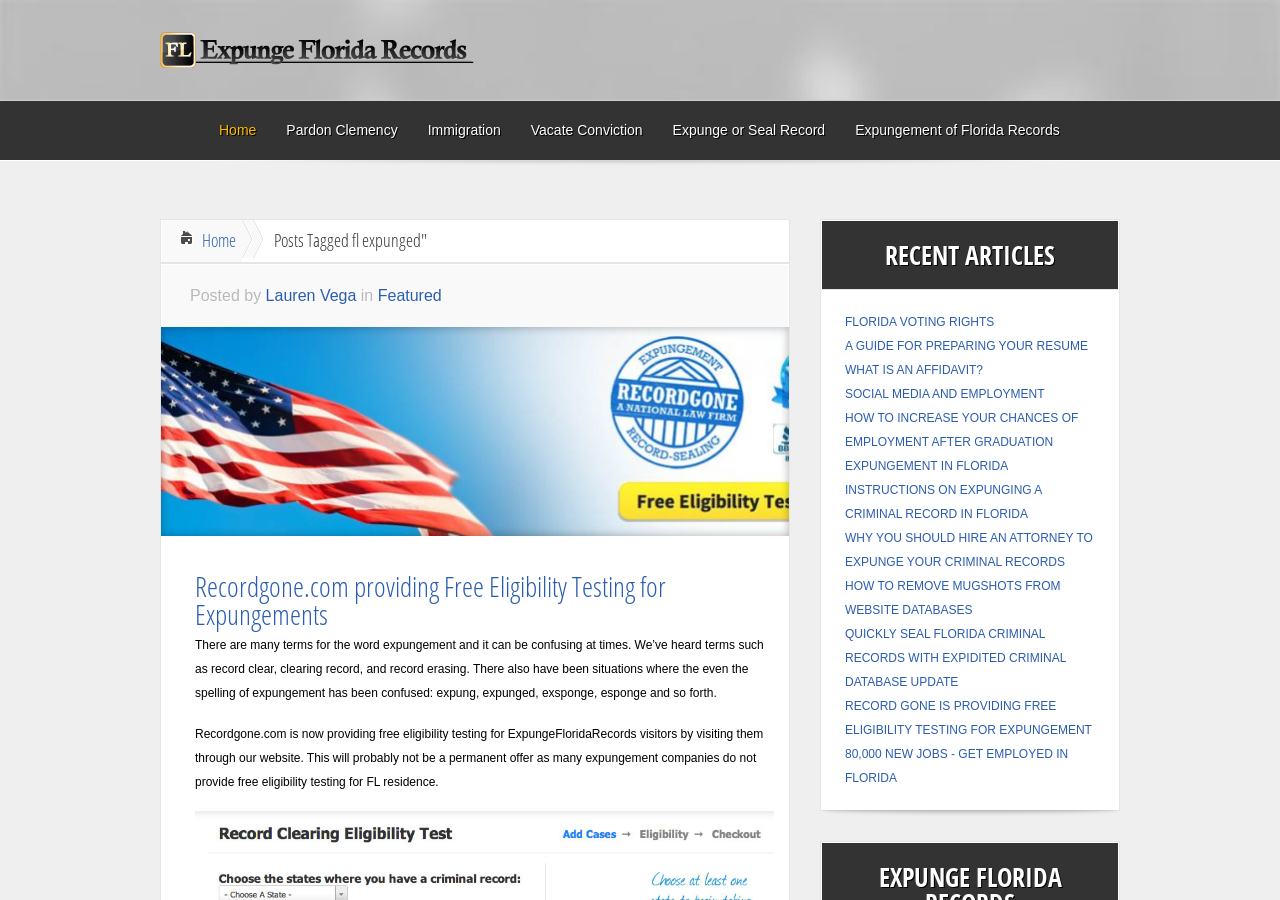Determine the bounding box coordinates of the element that should be clicked to execute the following command: "Click on 'Expunge Florida Records'".

[0.125, 0.063, 0.37, 0.079]